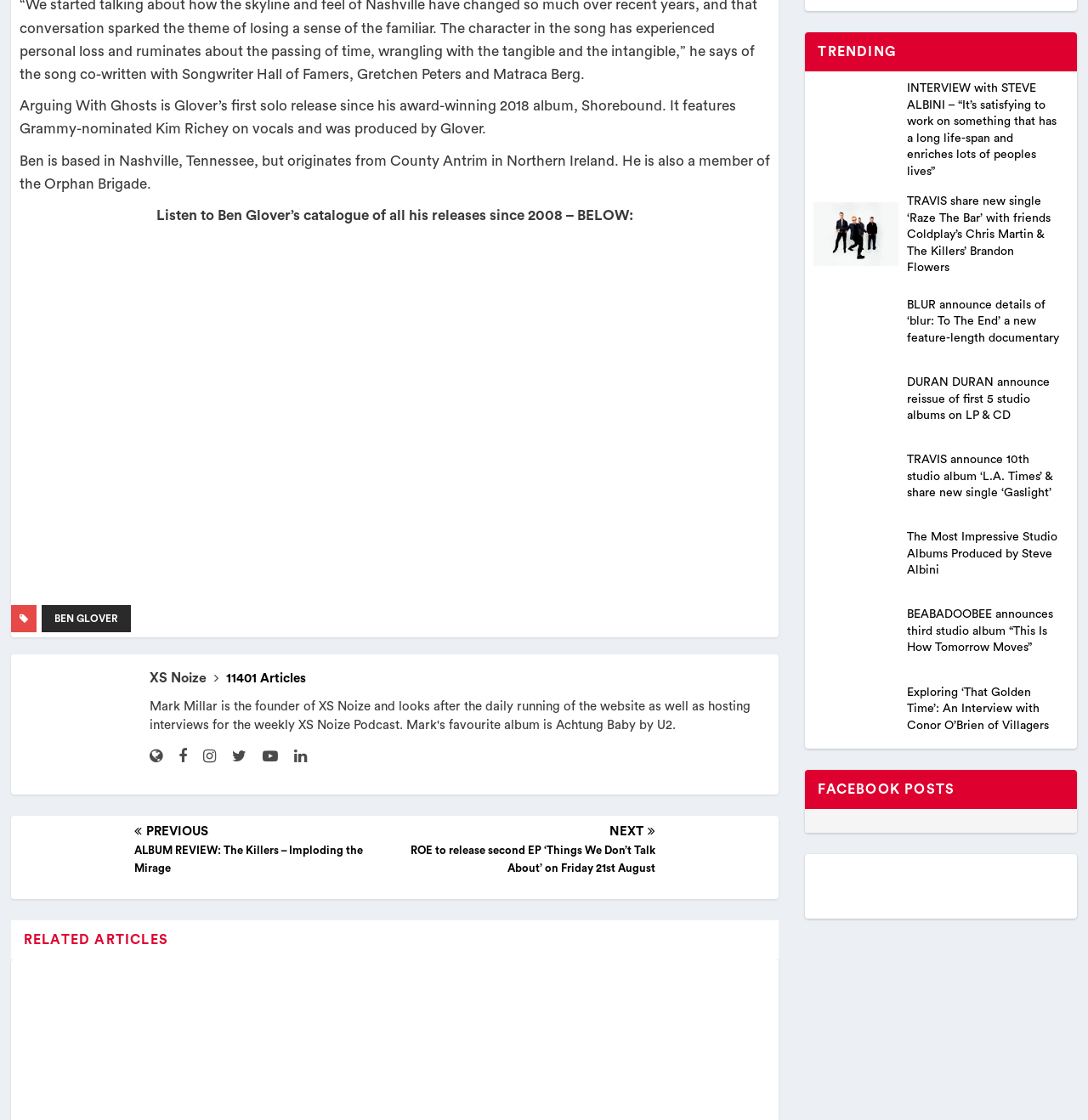Bounding box coordinates should be in the format (top-left x, top-left y, bottom-right x, bottom-right y) and all values should be floating point numbers between 0 and 1. Determine the bounding box coordinate for the UI element described as: alt="eire wave logo"

[0.748, 0.805, 0.982, 0.817]